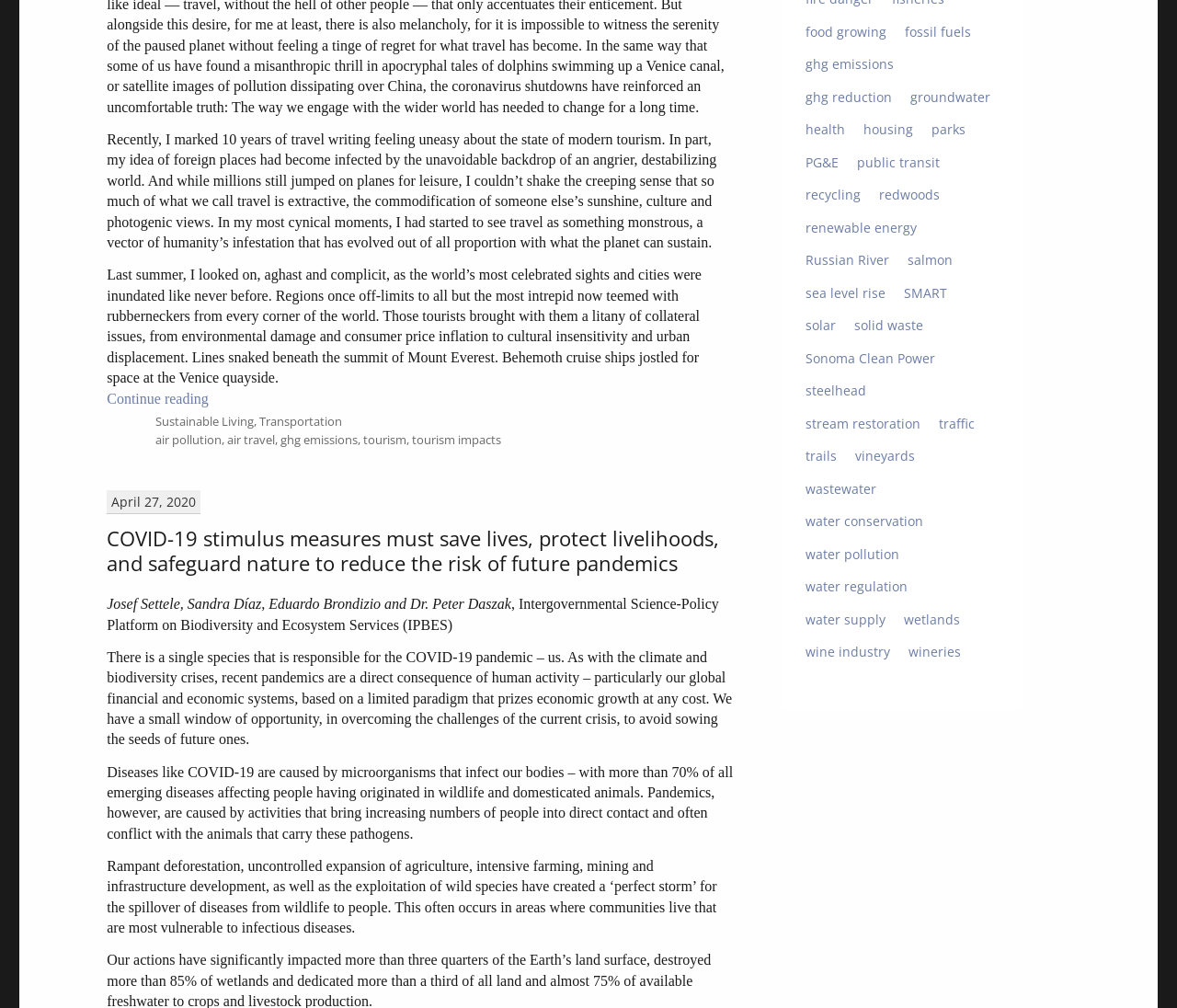Please identify the bounding box coordinates of the region to click in order to complete the given instruction: "Visit the ABOUT US page". The coordinates should be four float numbers between 0 and 1, i.e., [left, top, right, bottom].

None